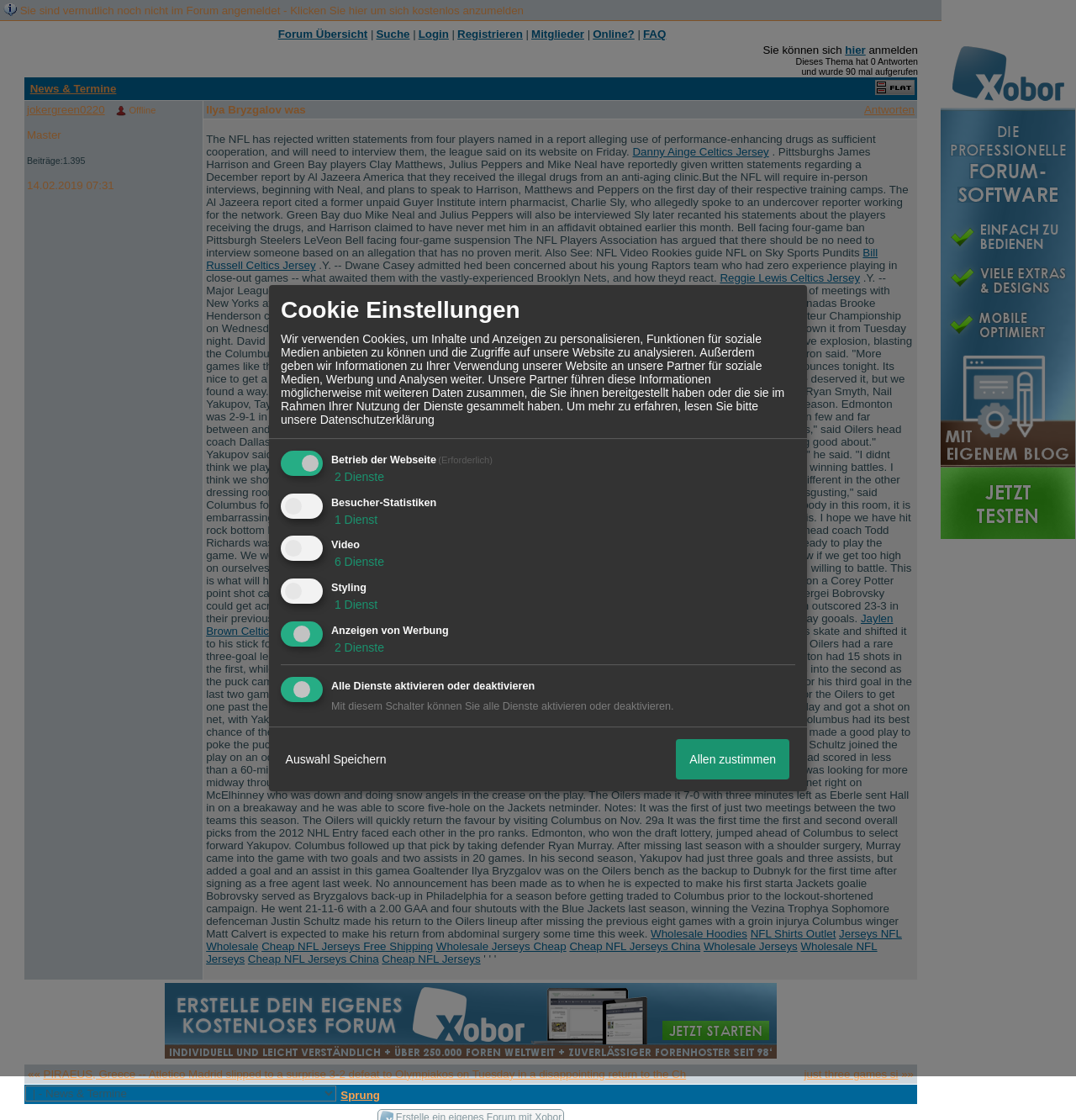Identify the bounding box for the UI element described as: "DRAIN & SEWER". Ensure the coordinates are four float numbers between 0 and 1, formatted as [left, top, right, bottom].

None